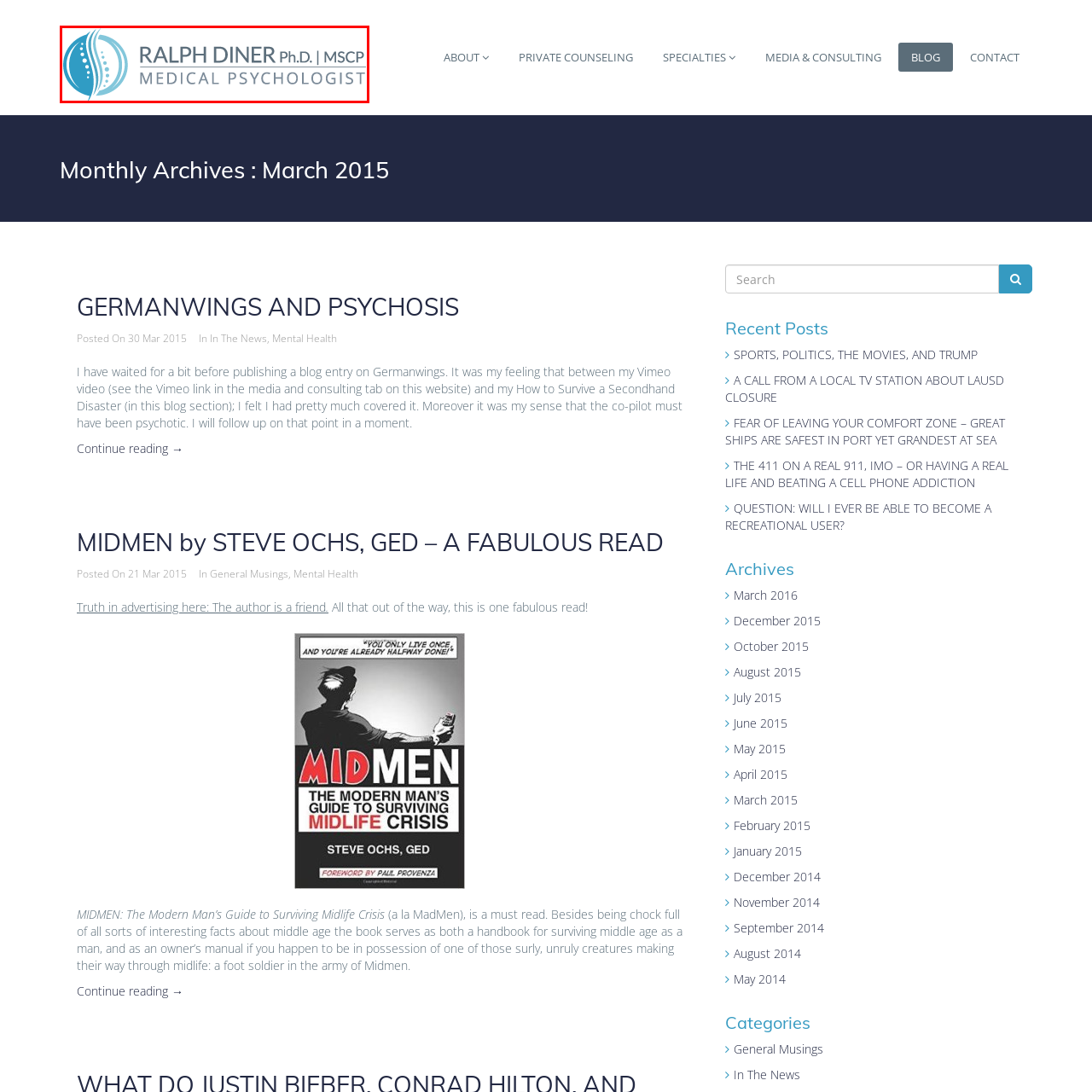What is Dr. Ralph Diner's profession?
Inspect the image enclosed within the red bounding box and provide a detailed answer to the question, using insights from the image.

The caption clearly indicates Dr. Ralph Diner's area of expertise as a Medical Psychologist, which is prominently displayed below his name.